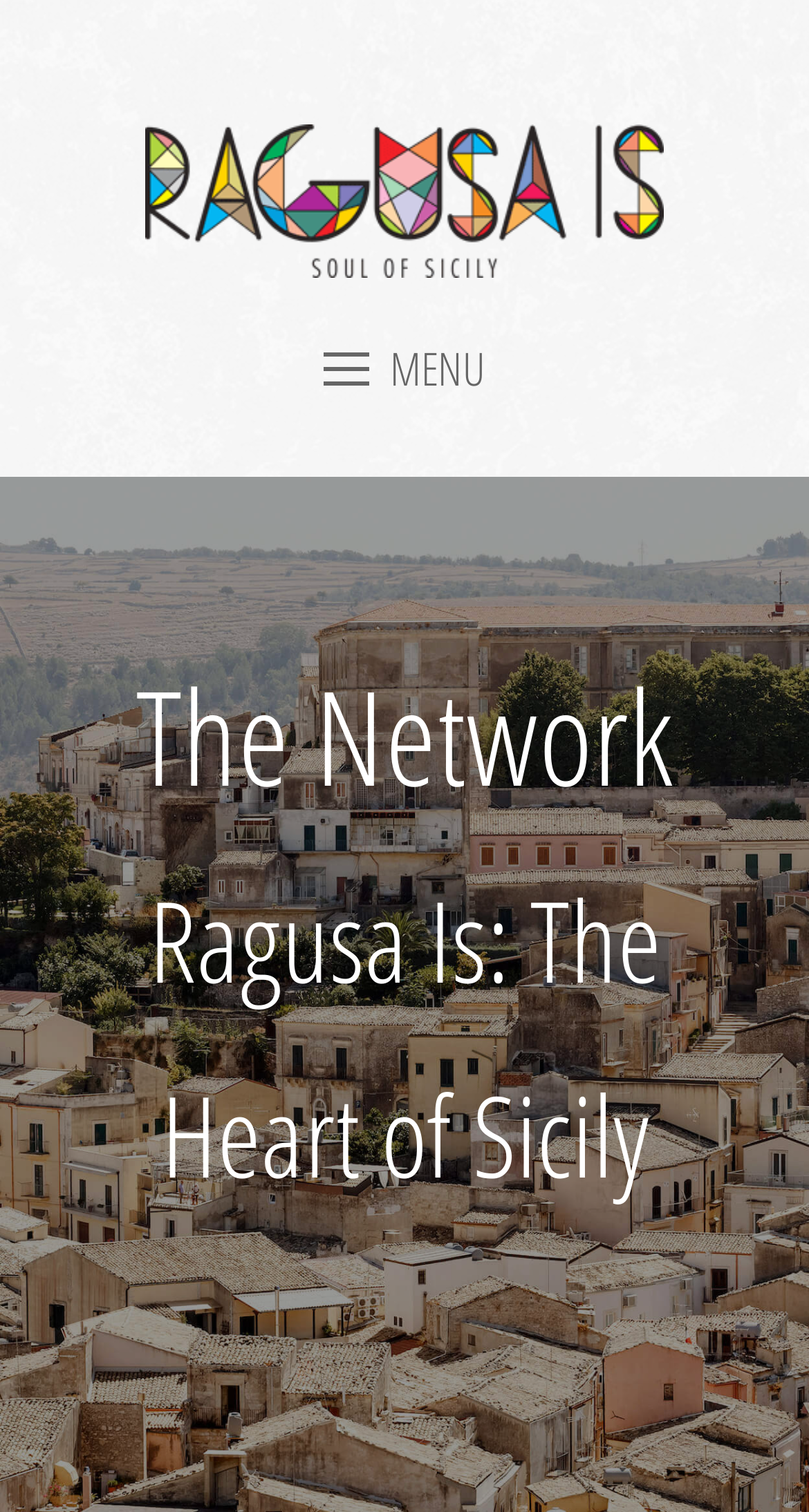Identify the bounding box for the given UI element using the description provided. Coordinates should be in the format (top-left x, top-left y, bottom-right x, bottom-right y) and must be between 0 and 1. Here is the description: MENUOpen Mobile Menu

[0.4, 0.217, 0.6, 0.267]